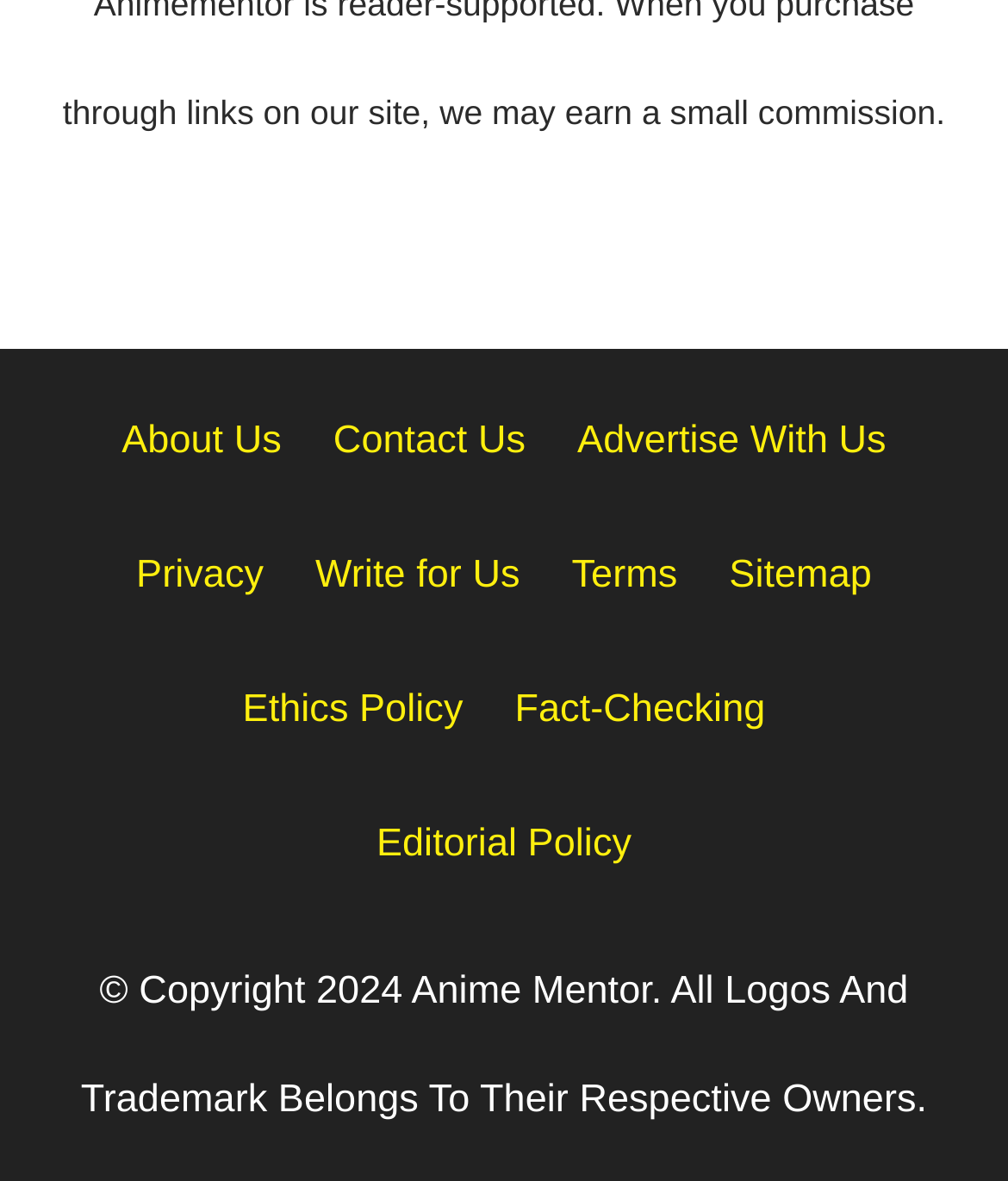How many links are there in the complementary section?
Using the image as a reference, answer the question in detail.

I counted the number of link elements within the complementary section, which are 'About Us', 'Contact Us', 'Advertise With Us', 'Privacy', 'Write for Us', 'Terms', 'Sitemap', 'Ethics Policy', 'Fact-Checking', and 'Editorial Policy'.